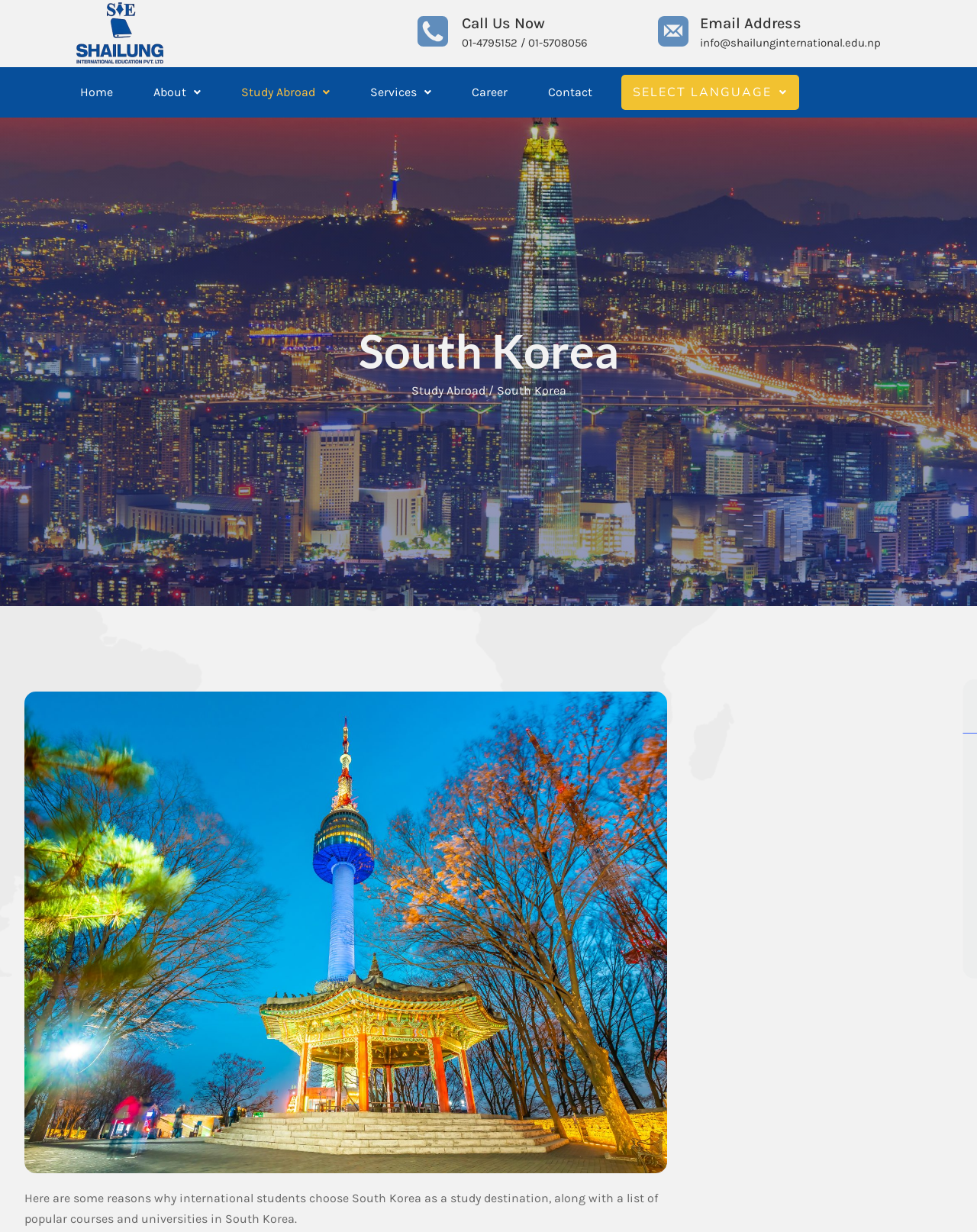Find the bounding box coordinates of the element I should click to carry out the following instruction: "Call the phone number".

[0.473, 0.029, 0.602, 0.04]